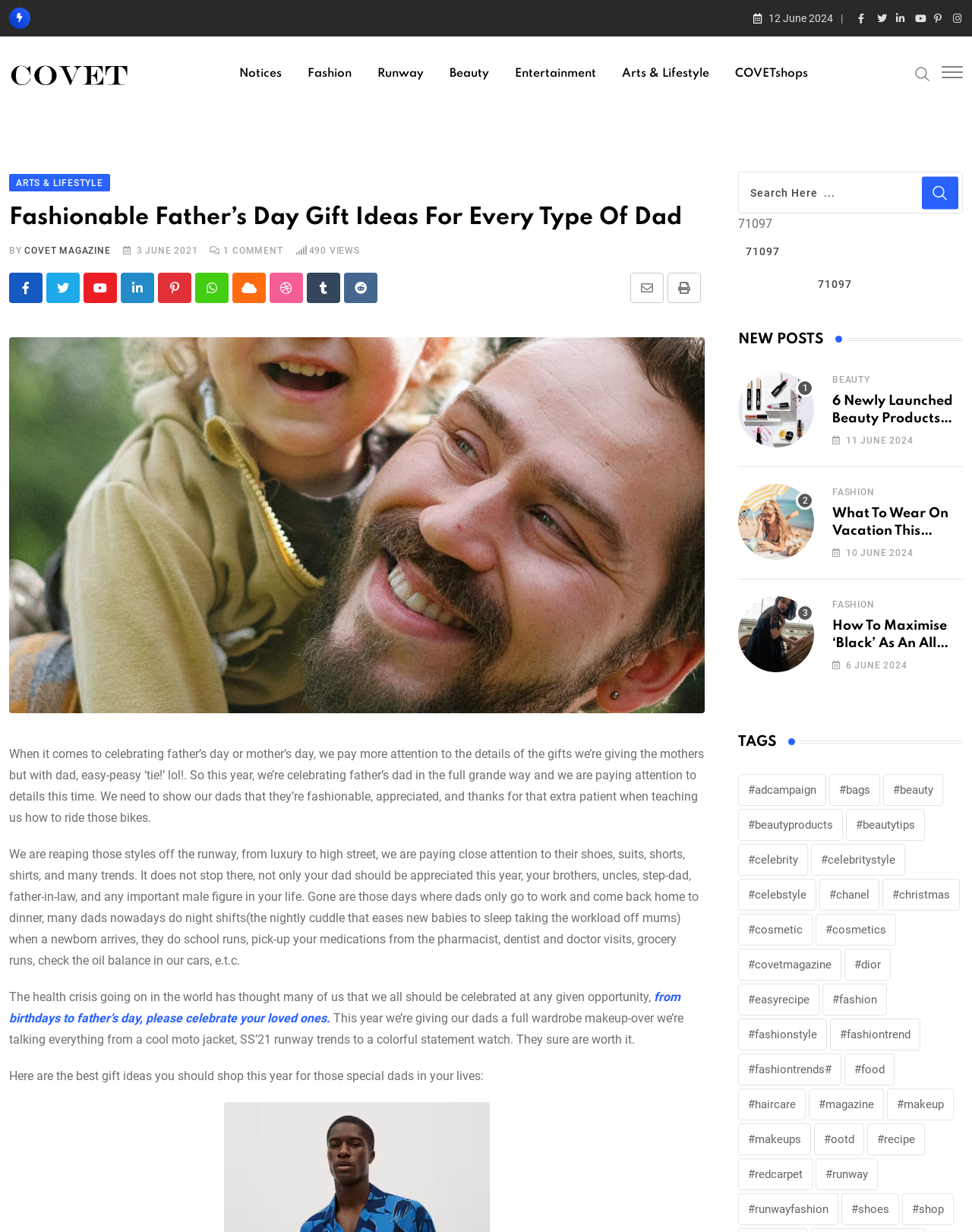Use one word or a short phrase to answer the question provided: 
What is the topic of the article?

Father's Day gift ideas